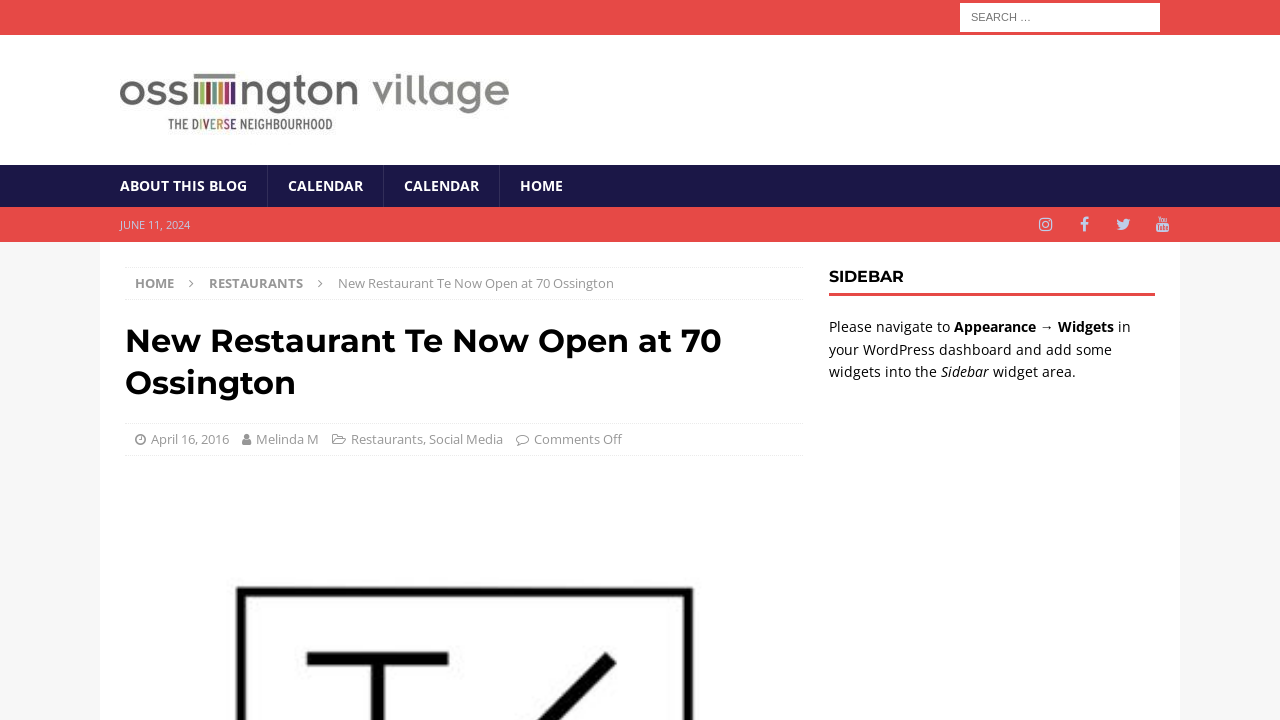Provide the bounding box coordinates of the HTML element described as: "Applications for the CAR peptide". The bounding box coordinates should be four float numbers between 0 and 1, i.e., [left, top, right, bottom].

None